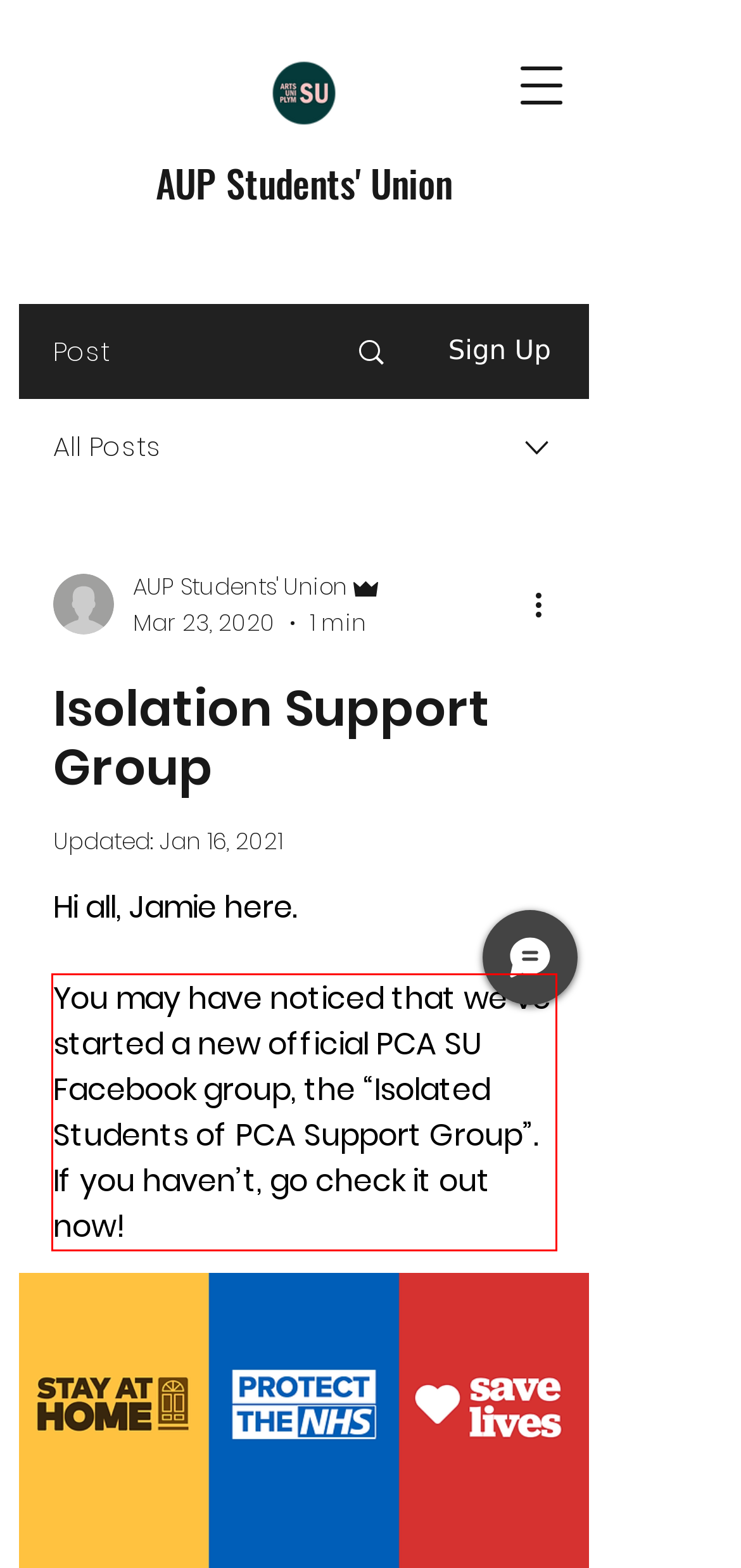Please identify the text within the red rectangular bounding box in the provided webpage screenshot.

You may have noticed that we’ve started a new official PCA SU Facebook group, the “Isolated Students of PCA Support Group”. If you haven’t, go check it out now!